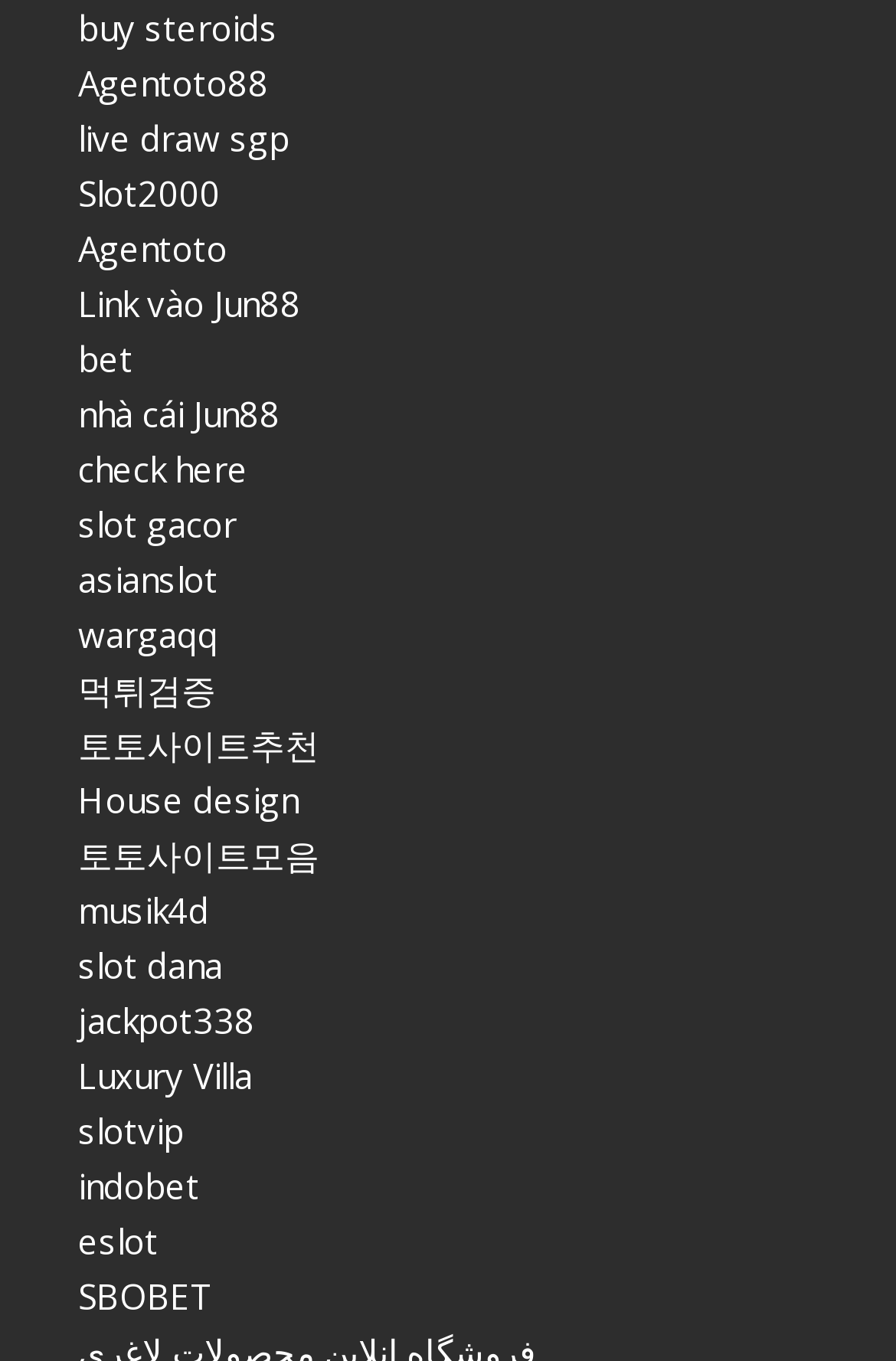How many links are related to 'slot' on the webpage?
Examine the image and give a concise answer in one word or a short phrase.

4